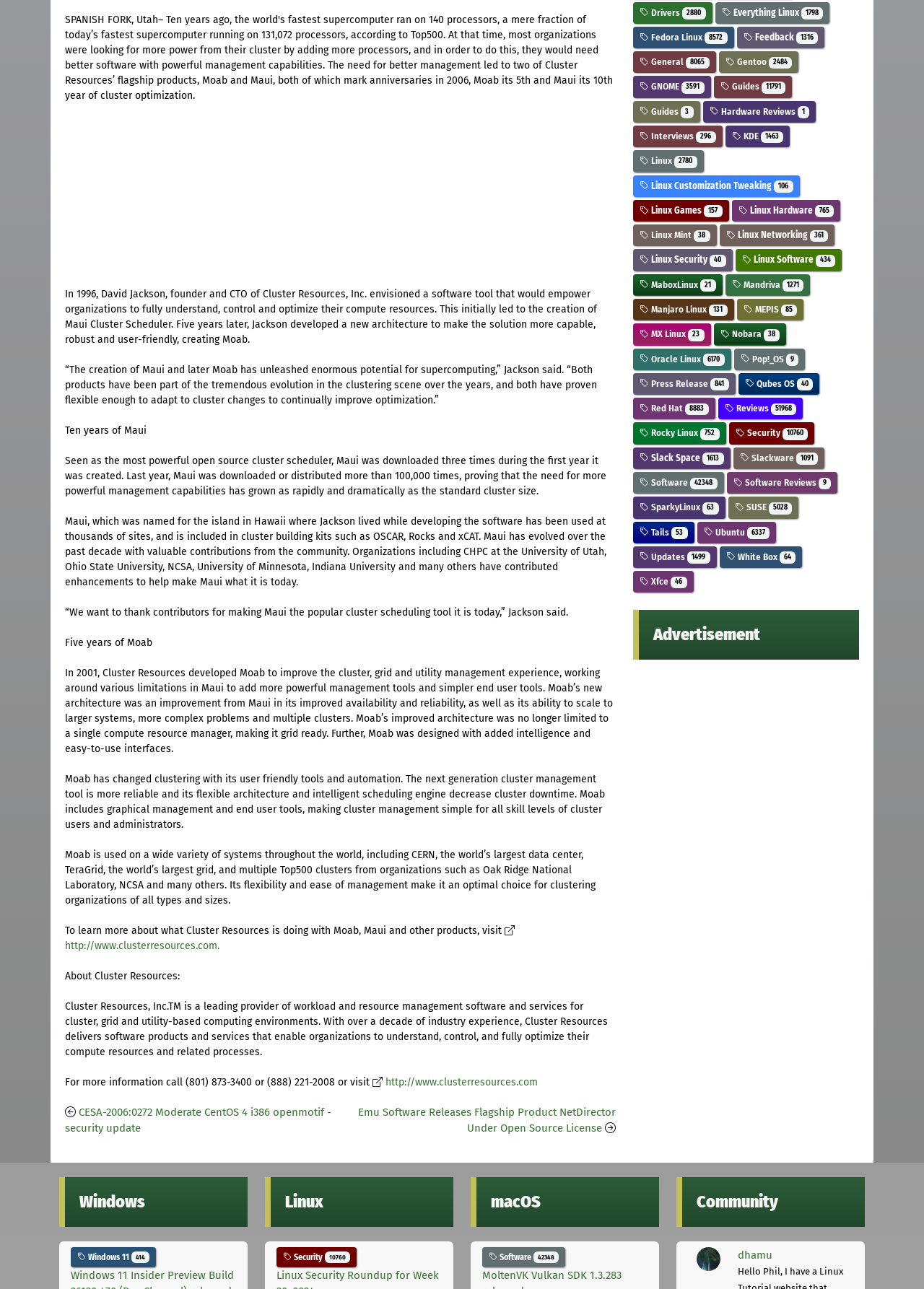Determine the bounding box of the UI element mentioned here: "Hardware Reviews 1". The coordinates must be in the format [left, top, right, bottom] with values ranging from 0 to 1.

[0.768, 0.082, 0.876, 0.091]